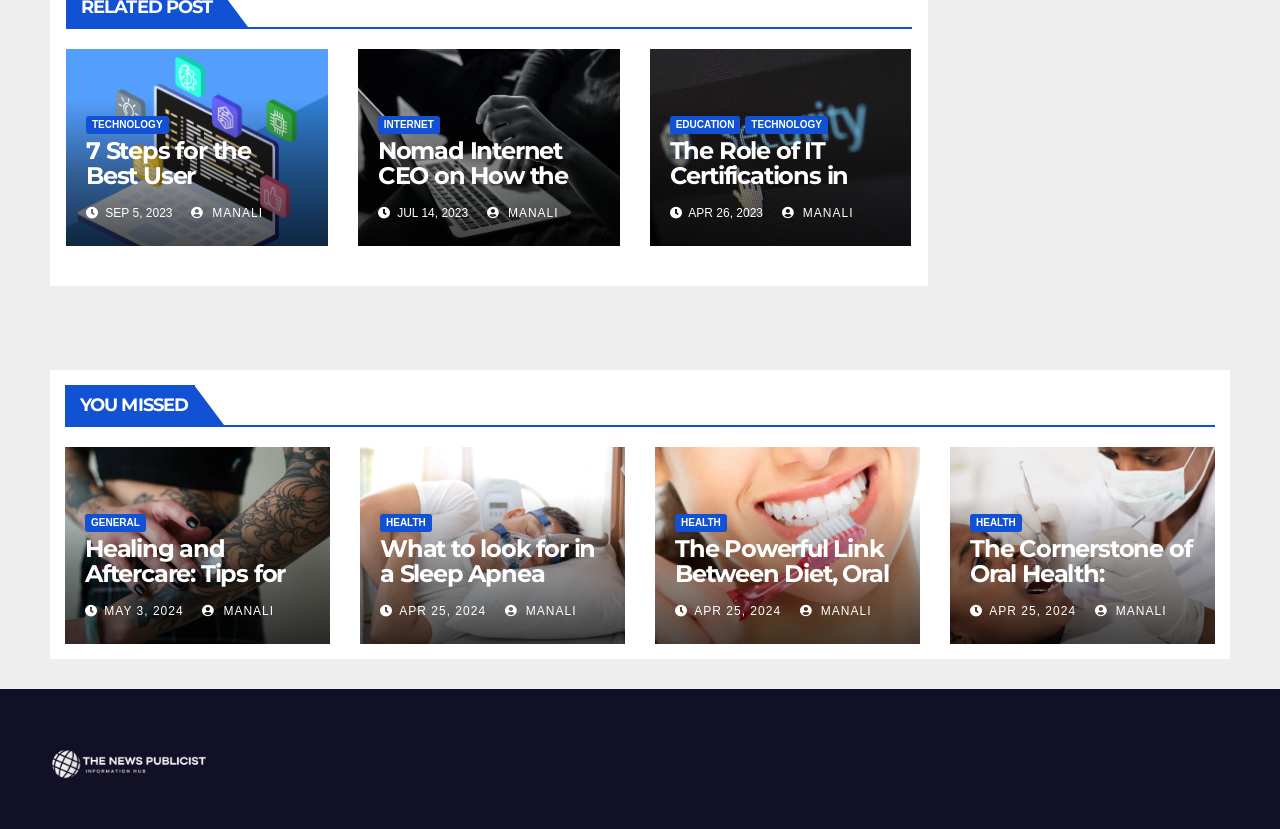How many categories are listed at the top? Refer to the image and provide a one-word or short phrase answer.

4